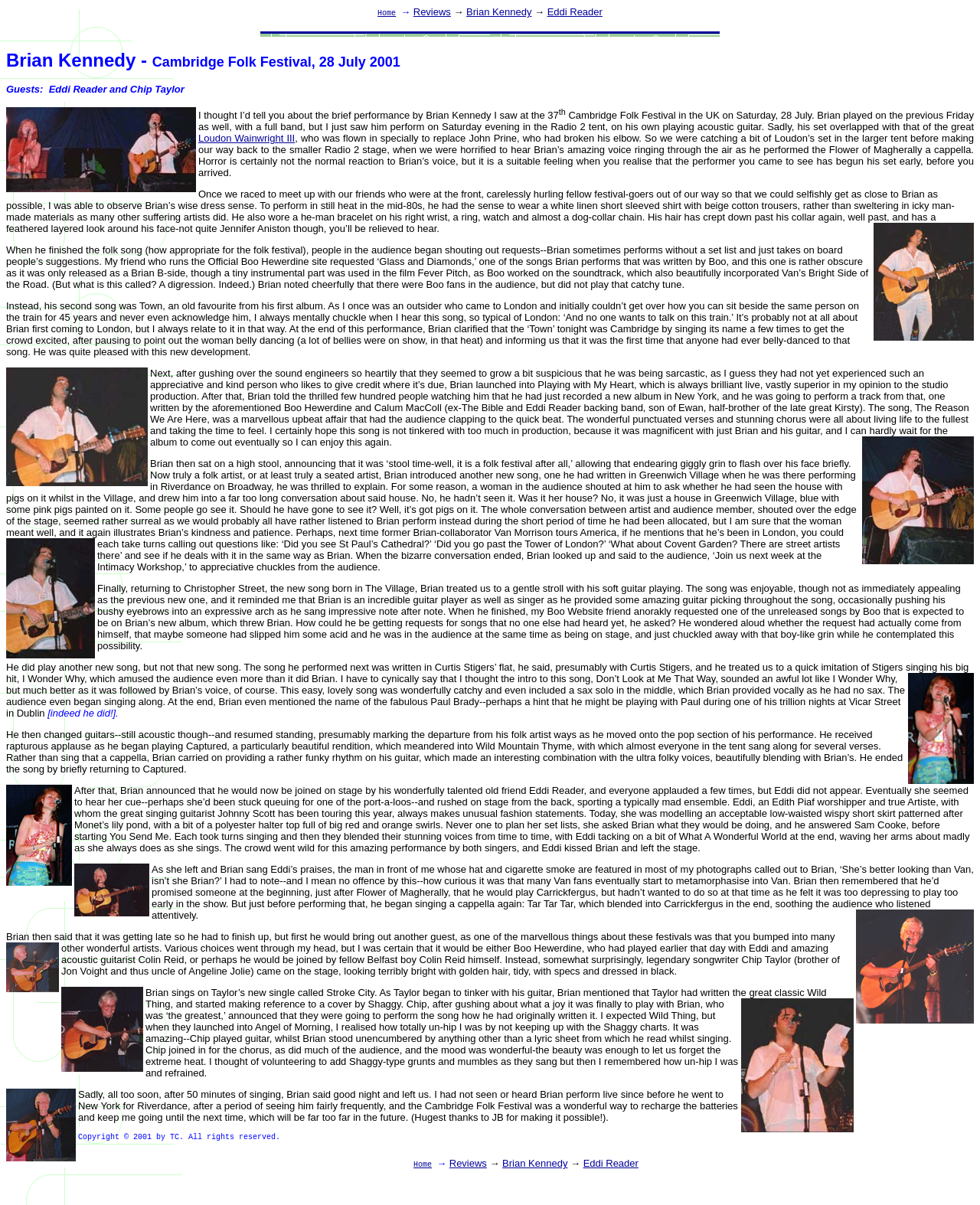Respond to the following question with a brief word or phrase:
What was the name of the song that Brian Kennedy and Eddi Reader sang together?

You Send Me